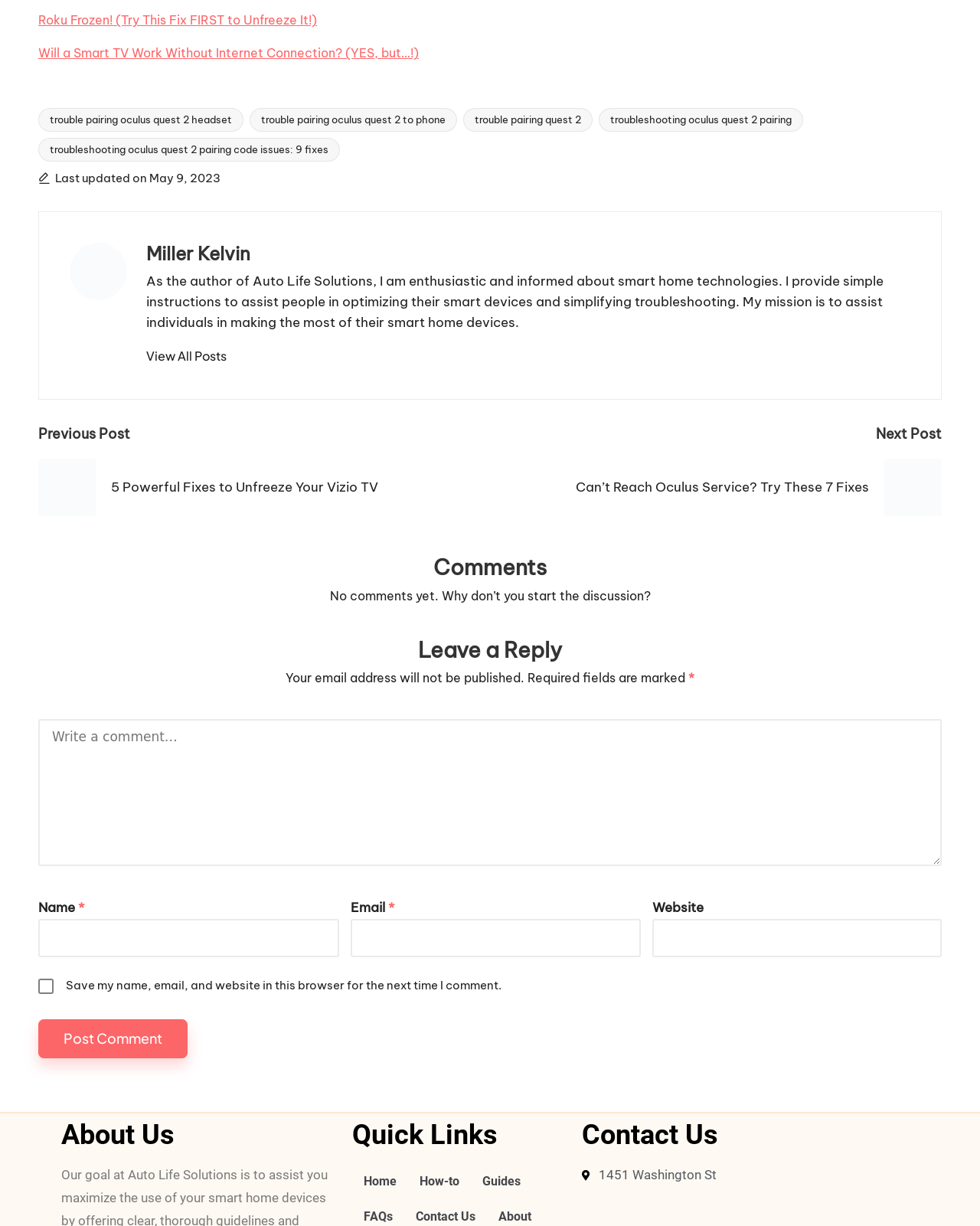Use a single word or phrase to answer the question: 
What is the address mentioned in the 'Contact Us' section?

1451 Washington St